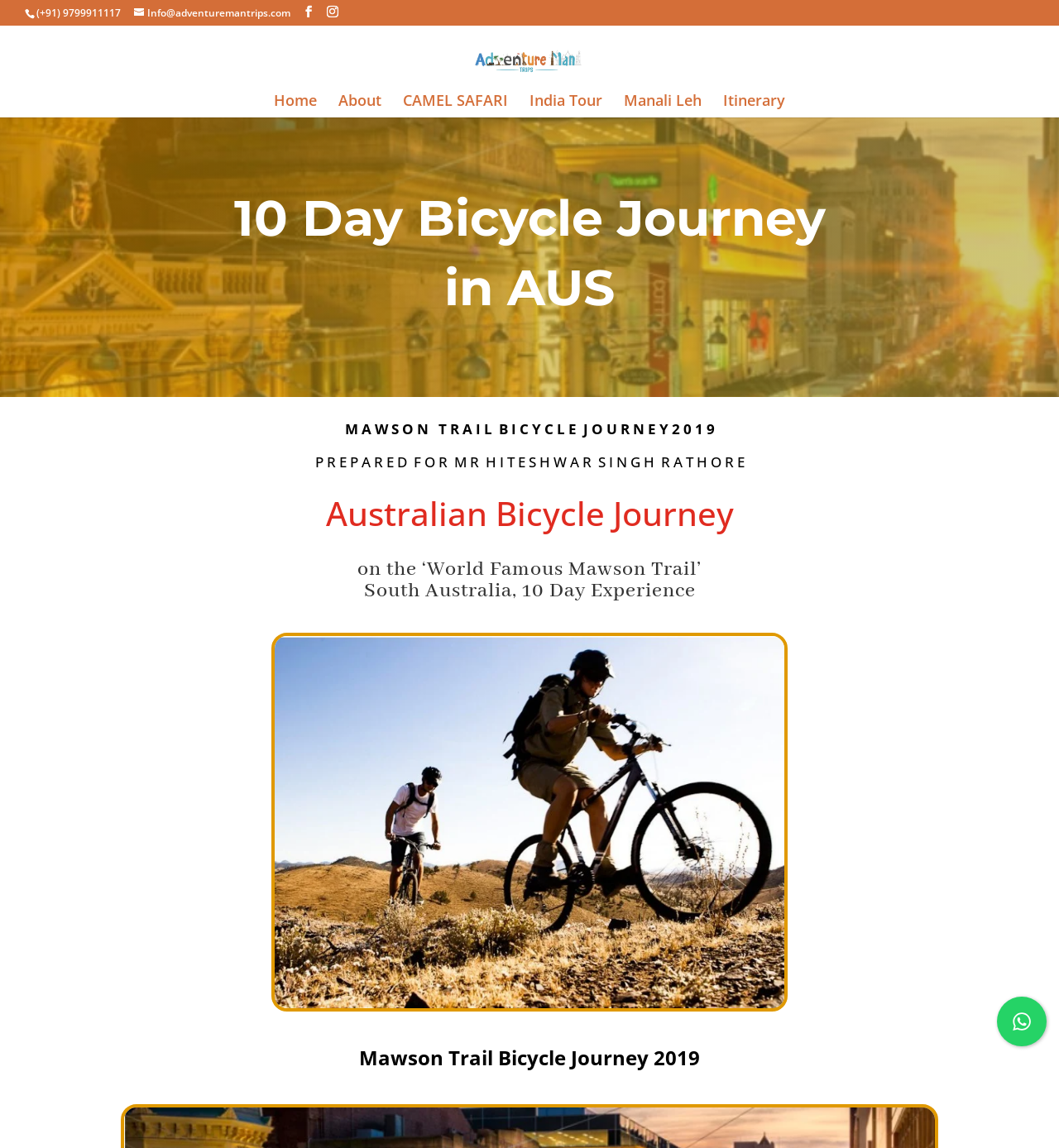Bounding box coordinates are specified in the format (top-left x, top-left y, bottom-right x, bottom-right y). All values are floating point numbers bounded between 0 and 1. Please provide the bounding box coordinate of the region this sentence describes: alt="Adventure Man Trips"

[0.418, 0.043, 0.585, 0.057]